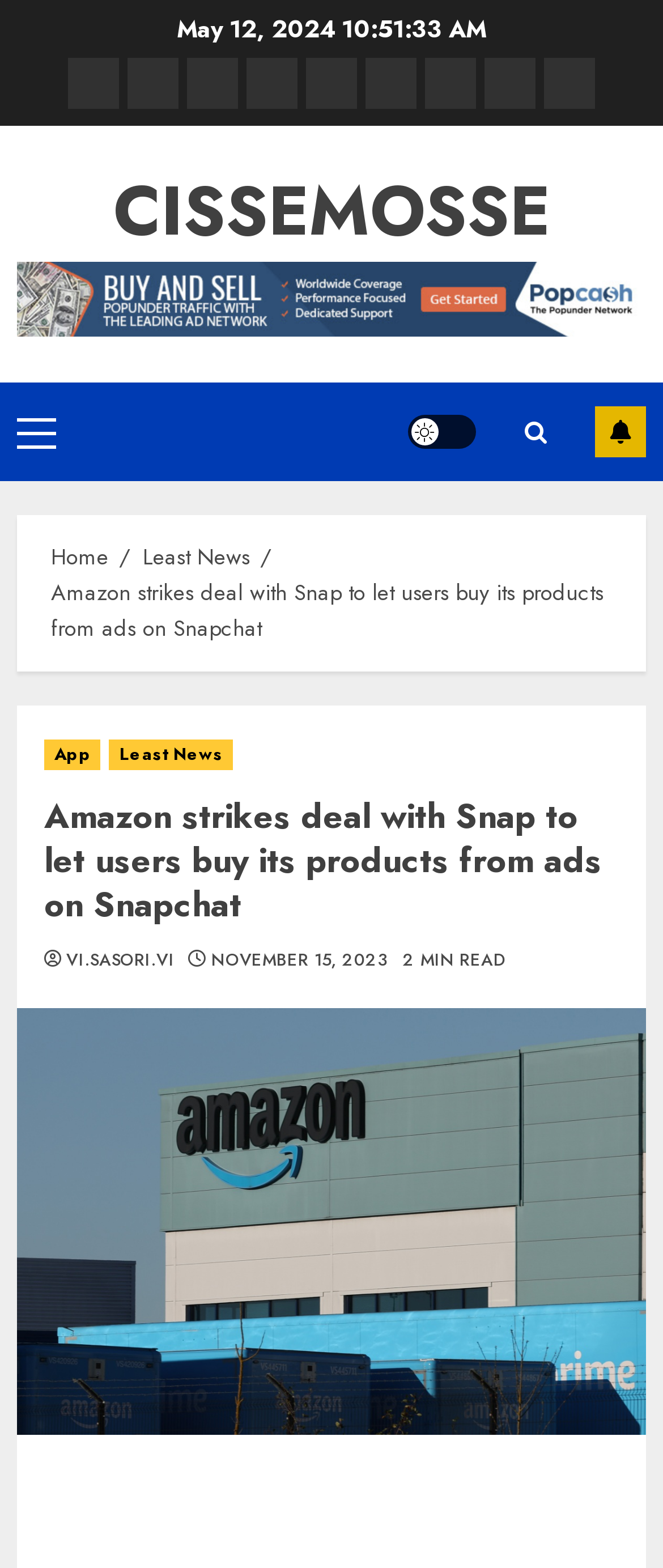Give an extensive and precise description of the webpage.

This webpage appears to be a news article page. At the top, there is a date "May 12, 2024" displayed. Below the date, there are several links categorized by topics, including "Least News", "AI", "Startups", "App", "crypto", "Enterprise", "Gadget", "Security", and "Venture". These links are aligned horizontally and take up a significant portion of the top section of the page.

To the right of these links, there is a link to "CISSEMOSSE" and a primary menu button with a dropdown list. The primary menu button is accompanied by a "Light/Dark Button" and a "SUBSCRIBE" button.

Below the top section, there is a navigation bar with breadcrumbs, showing the path "Home" > "Least News" > "Amazon strikes deal with Snap to let users buy its products from ads on Snapchat". This navigation bar spans almost the entire width of the page.

The main content of the page is an article with the title "Amazon strikes deal with Snap to let users buy its products from ads on Snapchat". The article has a header section with links to related topics, including "App" and "Least News". Below the header, there is a heading with the article title, followed by links to the author "VI.SASORI.VI" and the publication date "NOVEMBER 15, 2023". The article also has a "2 MIN READ" label indicating the estimated reading time.

The article is accompanied by a large image, which takes up most of the remaining space on the page. The image is related to Amazon's record sales for Prime Day.